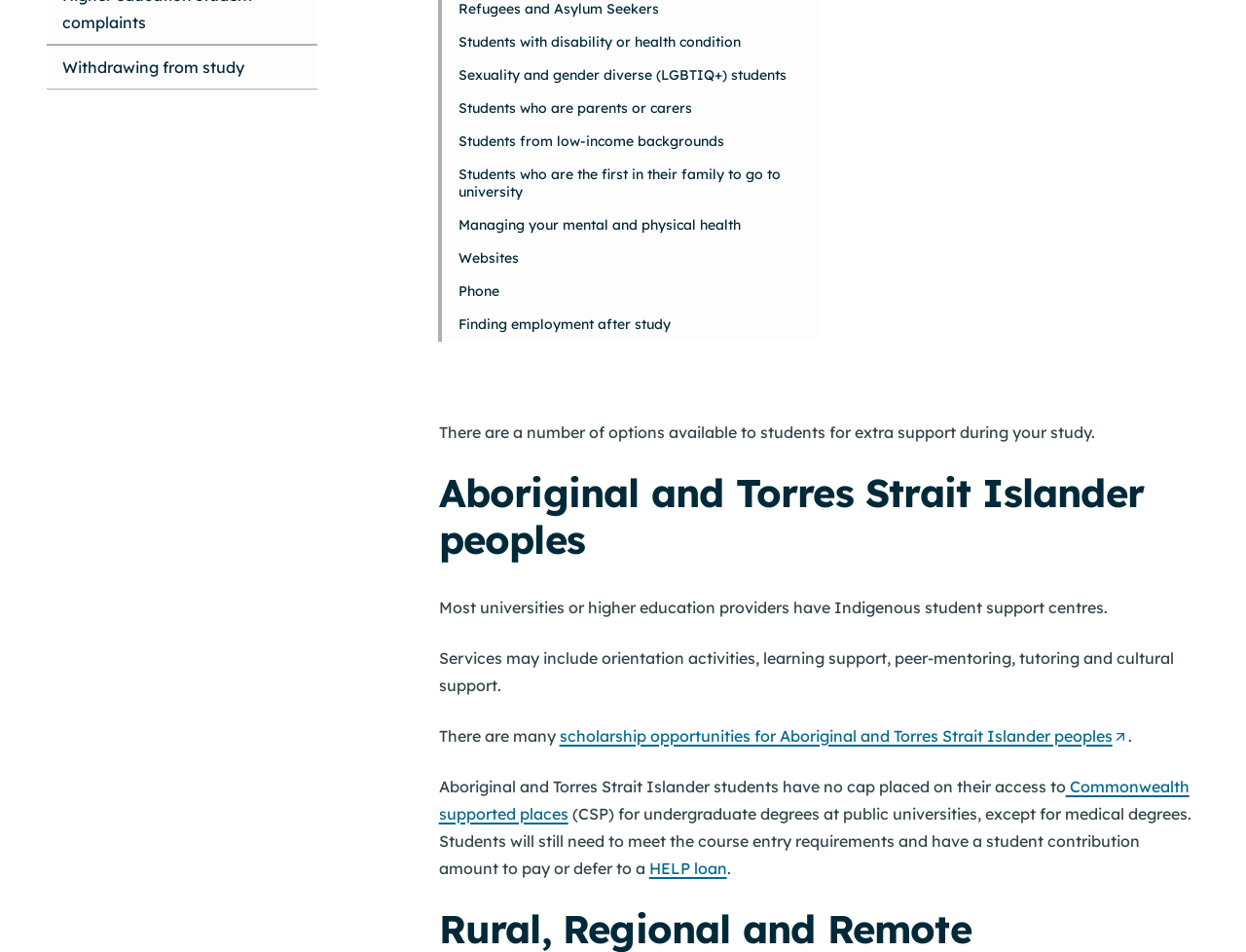Find the bounding box coordinates for the UI element whose description is: "Withdrawing from study". The coordinates should be four float numbers between 0 and 1, in the format [left, top, right, bottom].

[0.038, 0.047, 0.255, 0.094]